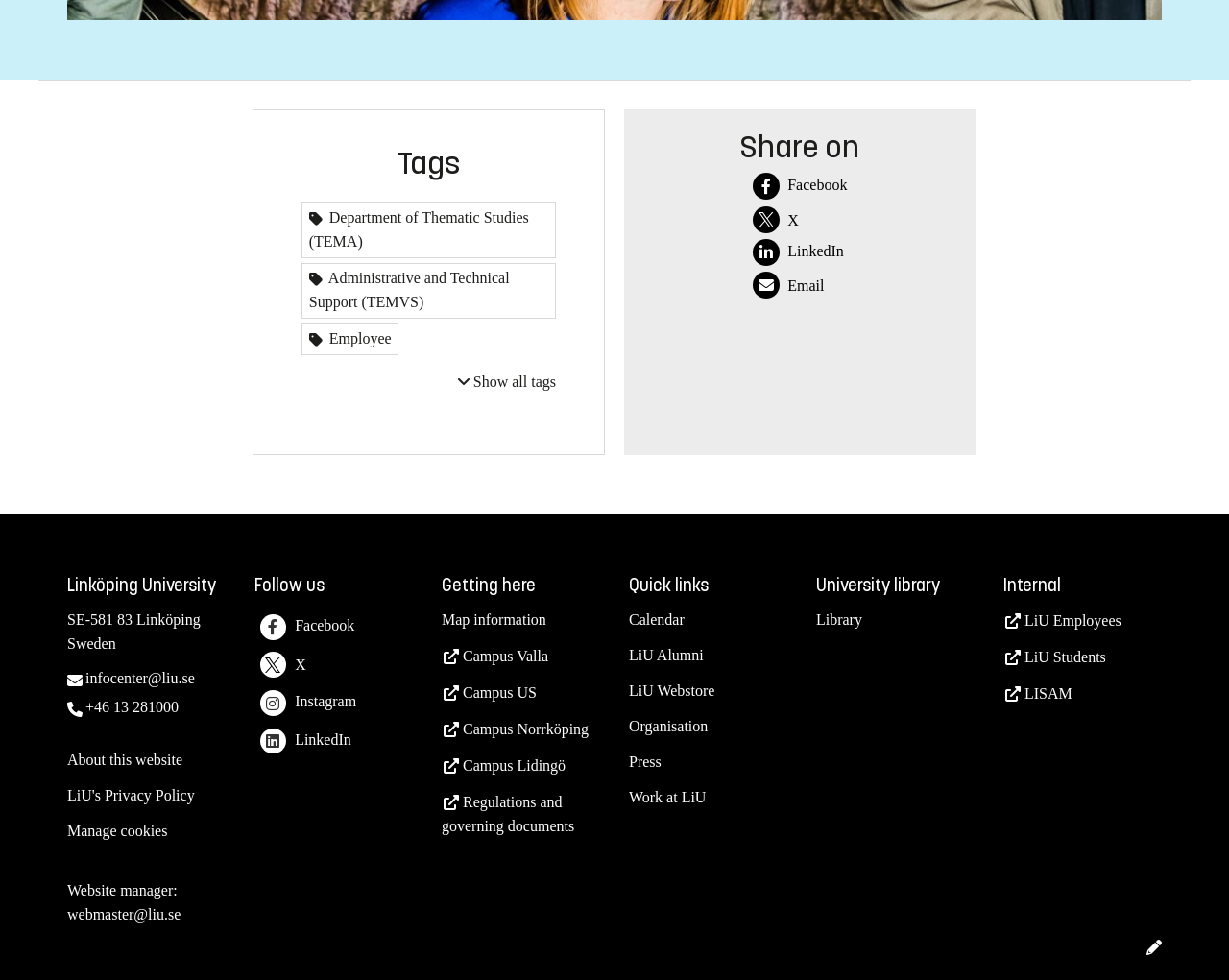Find the bounding box coordinates for the element described here: "Campus Lidingö".

[0.359, 0.773, 0.46, 0.789]